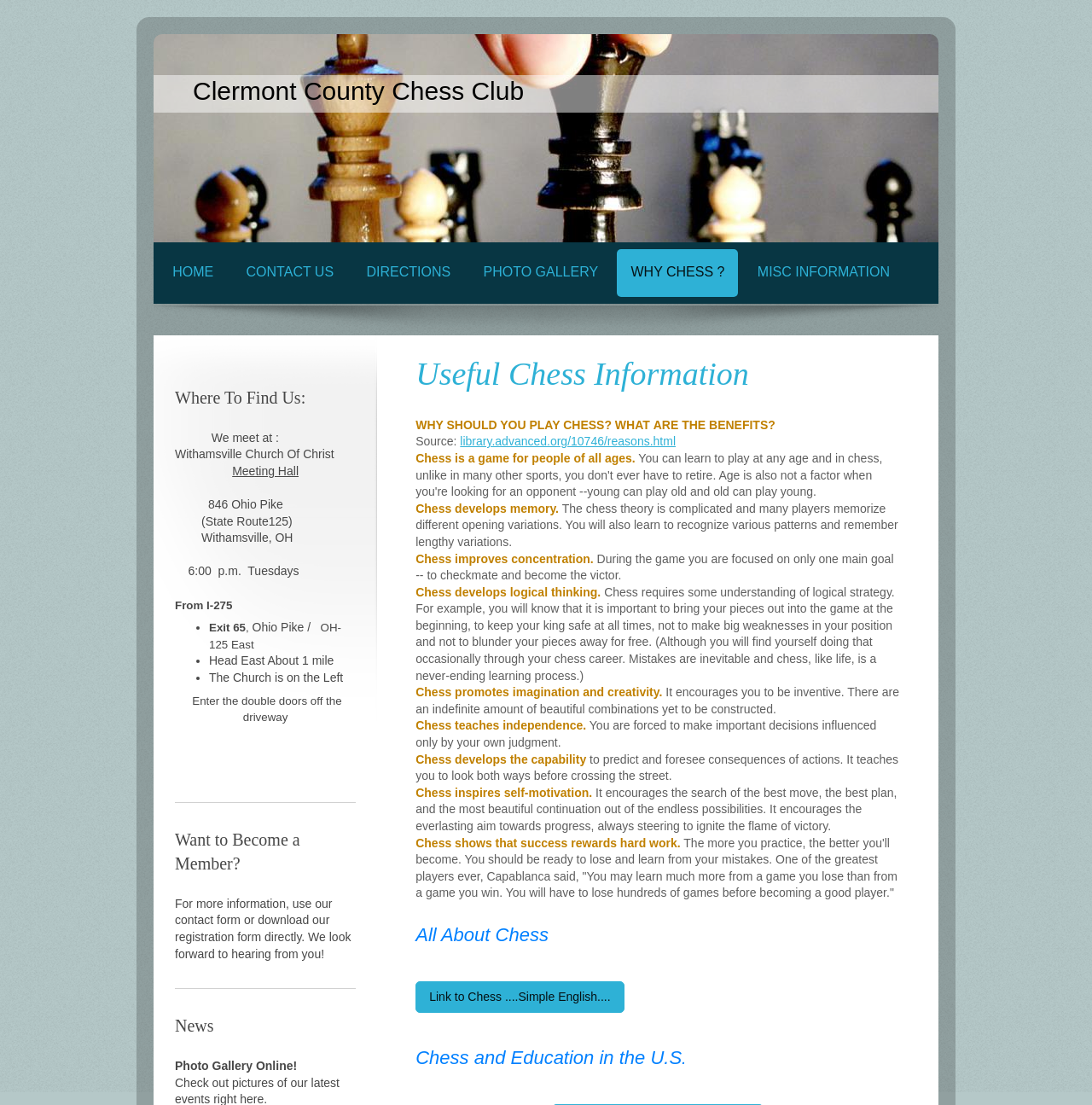What is the purpose of the 'Contact Us' link?
Deliver a detailed and extensive answer to the question.

The 'Contact Us' link is likely used to get in touch with the chess club, perhaps to ask questions, provide feedback, or inquire about membership. This can be inferred from the context of the link, which is placed alongside other links such as 'Home' and 'Directions'.